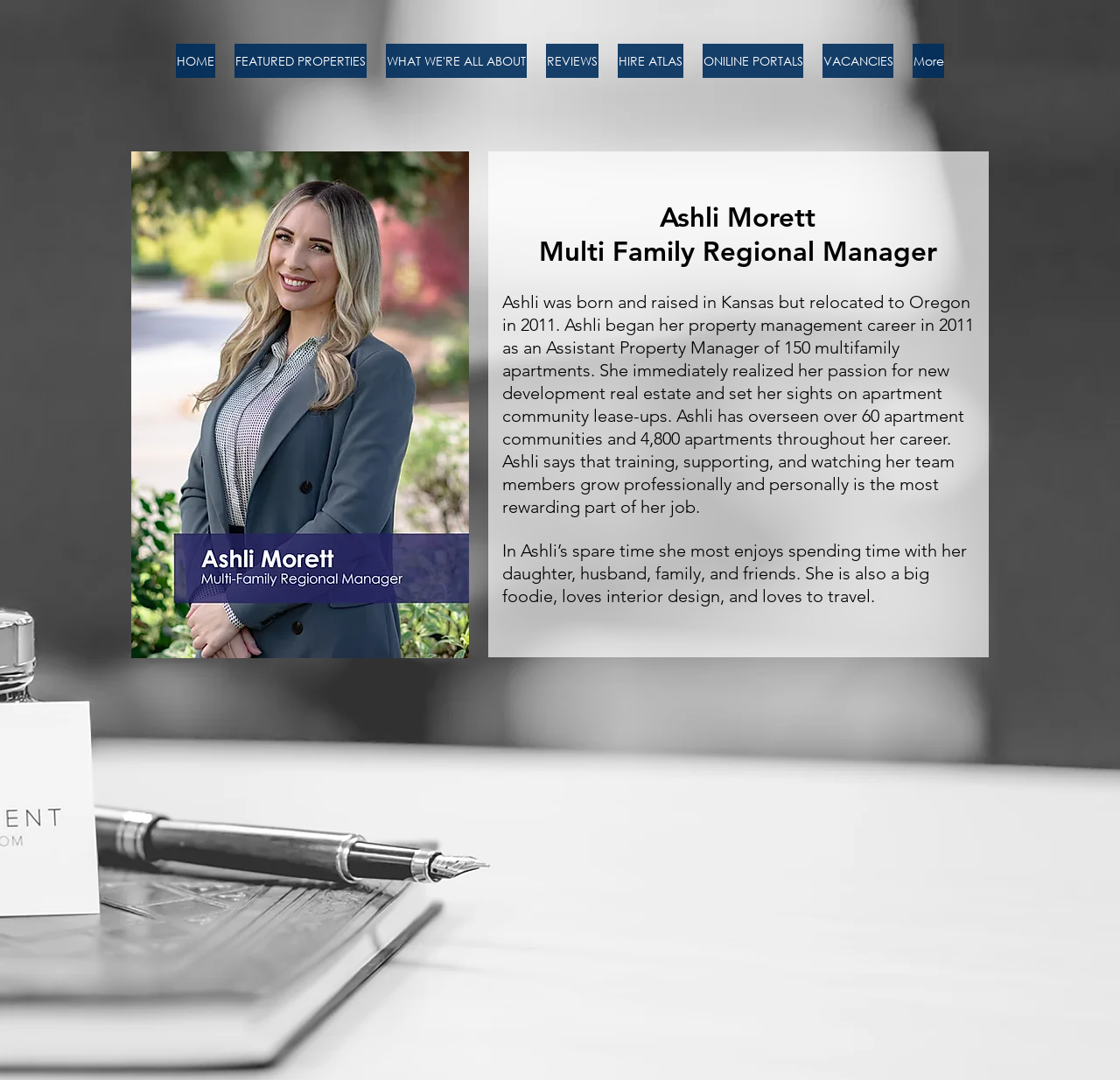Identify the bounding box coordinates of the specific part of the webpage to click to complete this instruction: "Search for something".

None